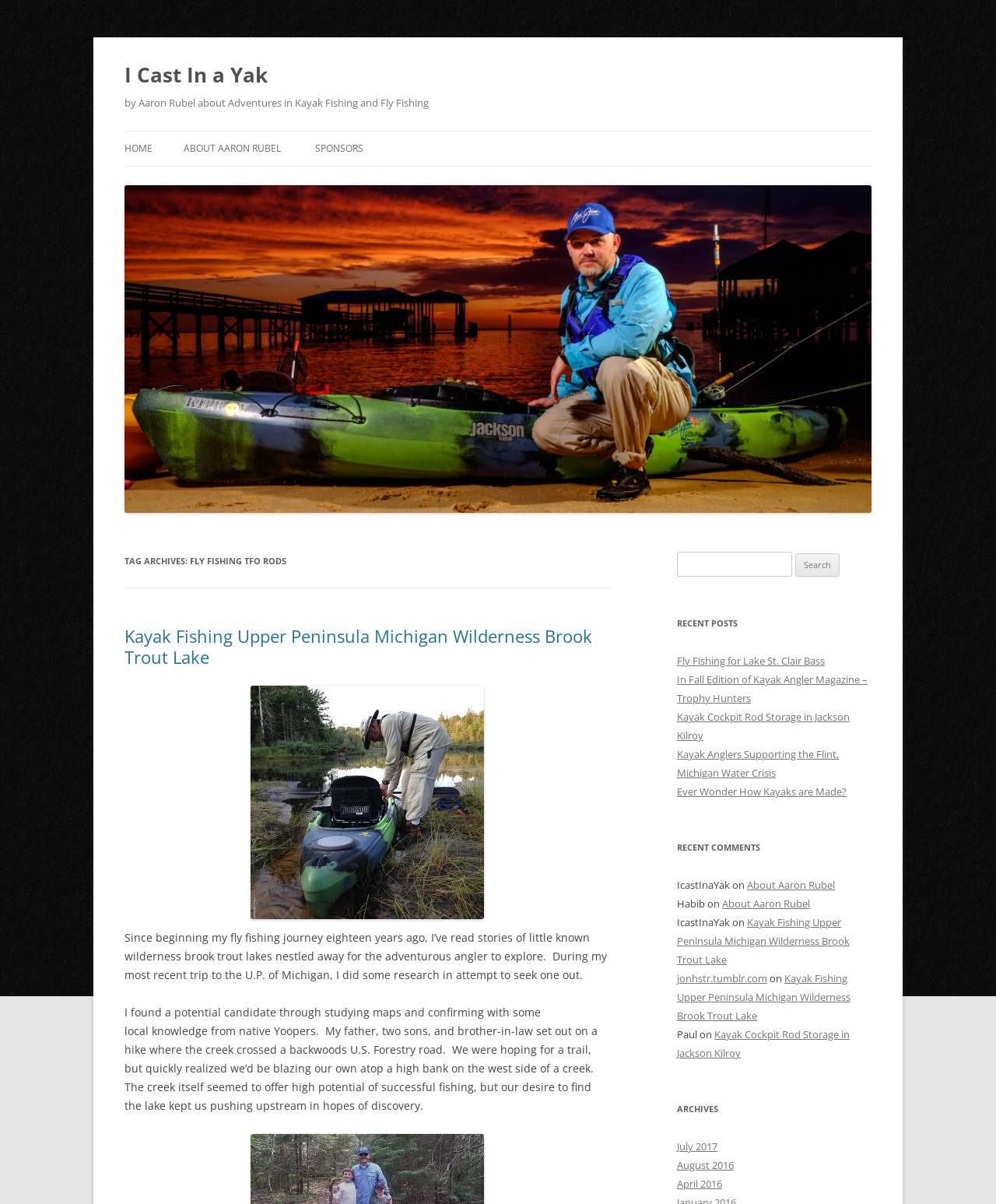Please find and give the text of the main heading on the webpage.

I Cast In a Yak